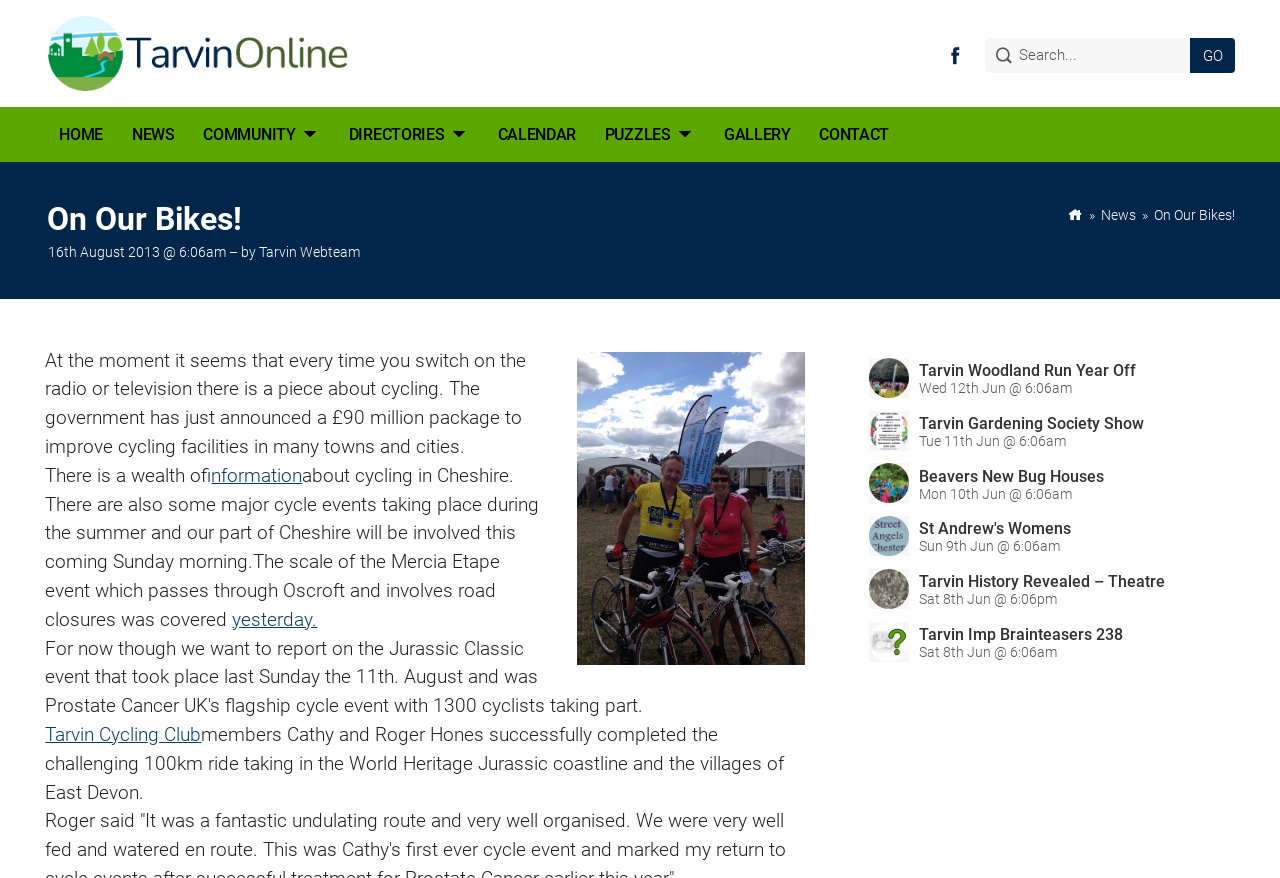Please identify the coordinates of the bounding box for the clickable region that will accomplish this instruction: "Go to HOME page".

[0.035, 0.122, 0.092, 0.185]